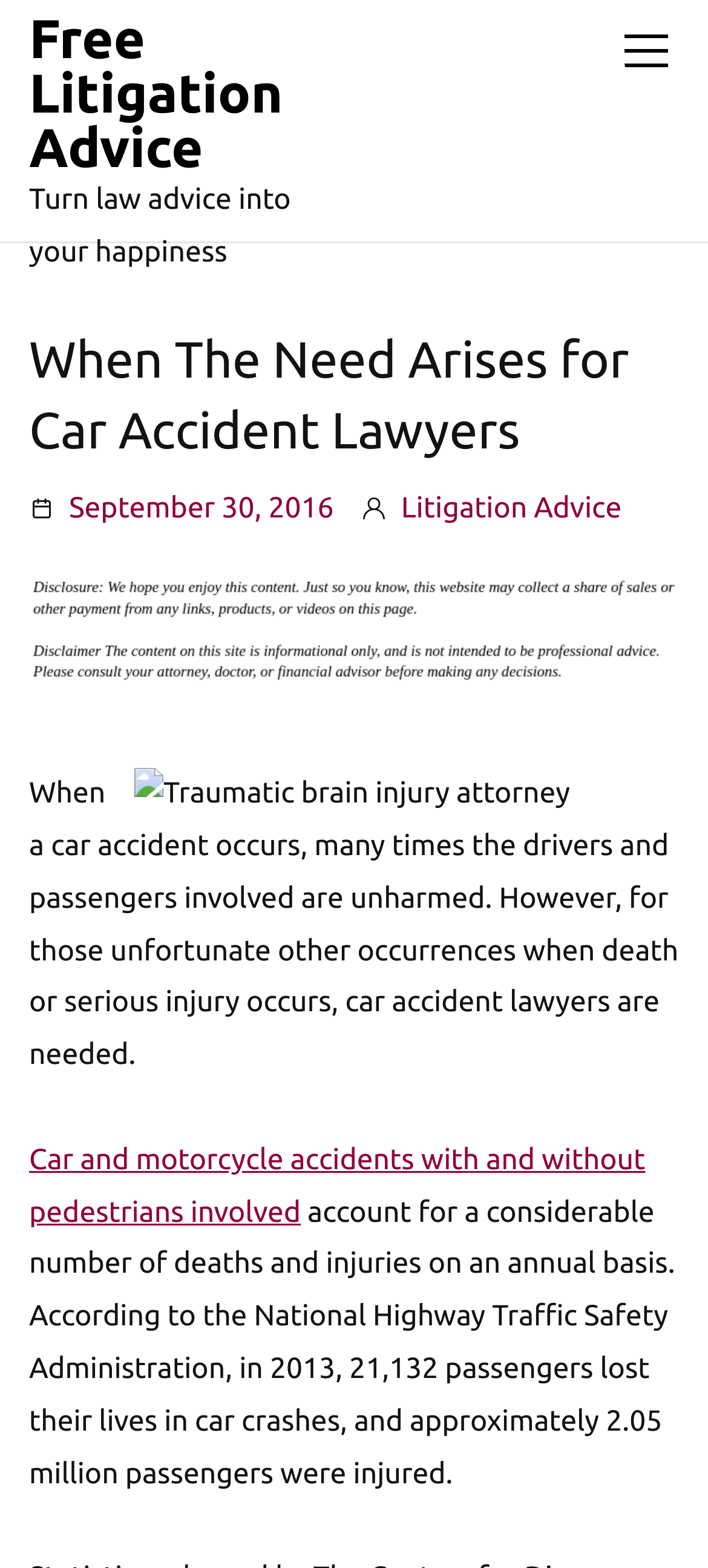Determine the bounding box of the UI element mentioned here: "Primary Menu". The coordinates must be in the format [left, top, right, bottom] with values ranging from 0 to 1.

[0.882, 0.017, 0.959, 0.045]